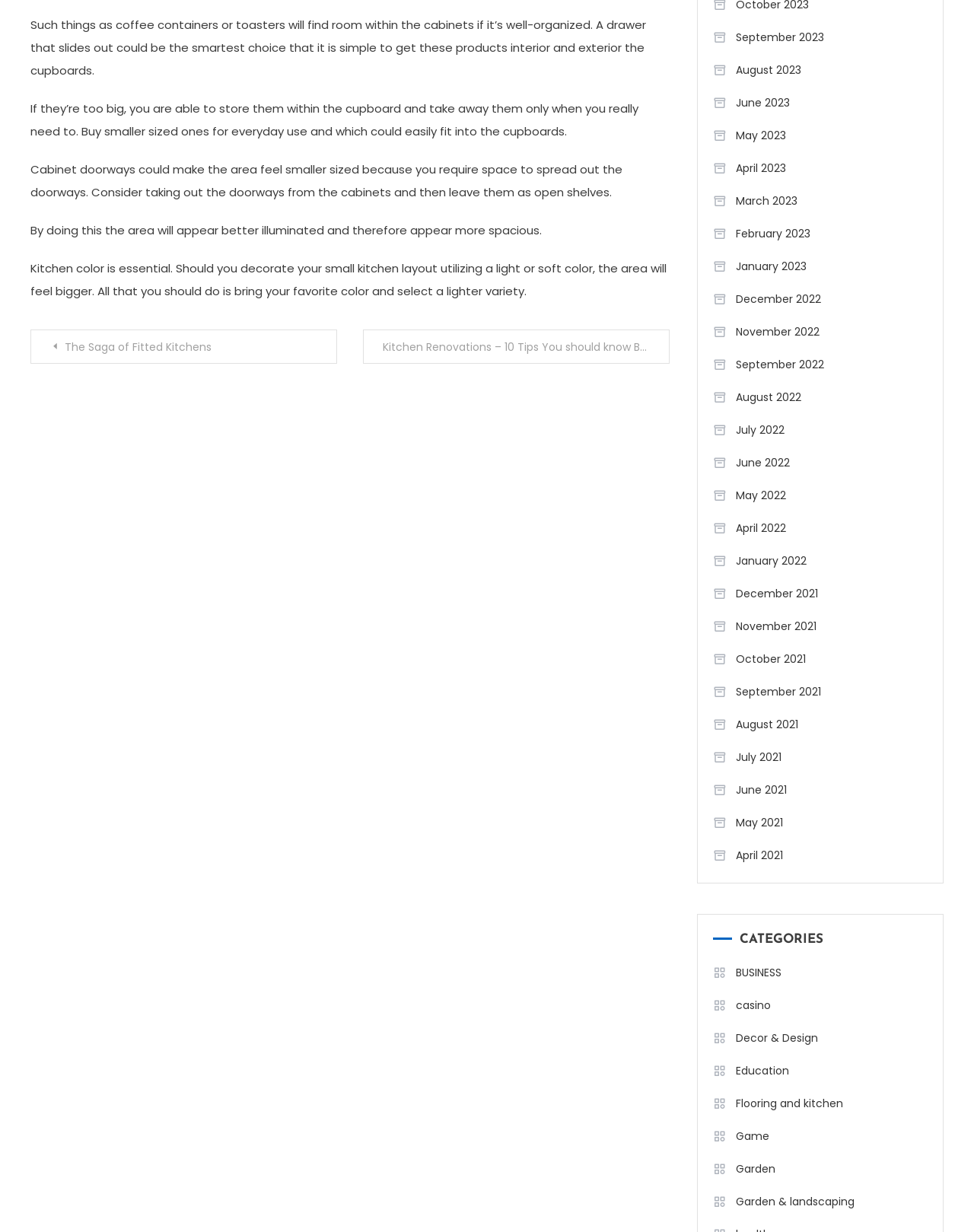Extract the bounding box coordinates of the UI element described: "The Saga of Fitted Kitchens". Provide the coordinates in the format [left, top, right, bottom] with values ranging from 0 to 1.

[0.031, 0.267, 0.346, 0.295]